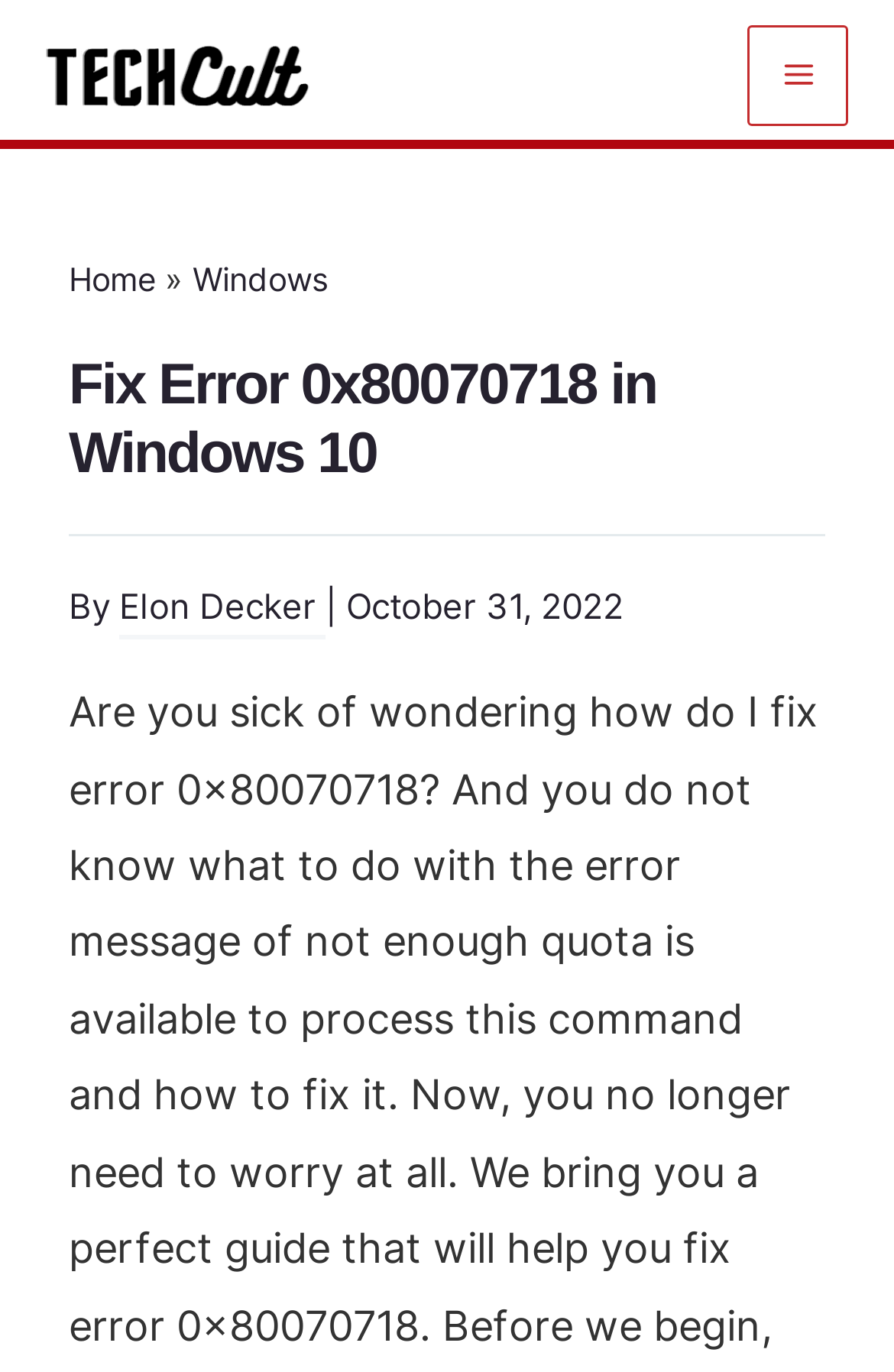What is the author of the current article?
Provide an in-depth and detailed answer to the question.

I found the author's name by looking at the text below the main heading, where it says 'By Elon Decker | October 31, 2022'.